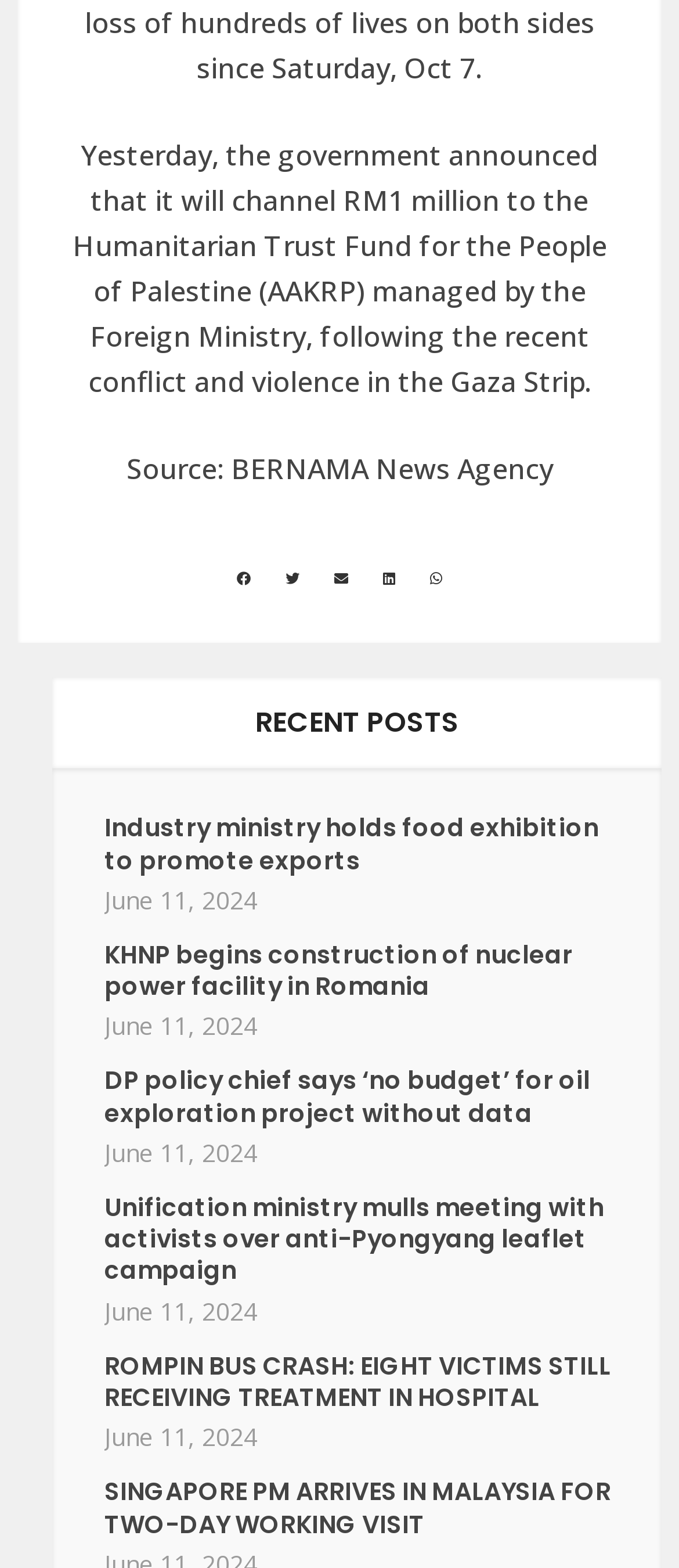Please identify the bounding box coordinates of the element that needs to be clicked to execute the following command: "Share on facebook". Provide the bounding box using four float numbers between 0 and 1, formatted as [left, top, right, bottom].

[0.349, 0.362, 0.369, 0.377]